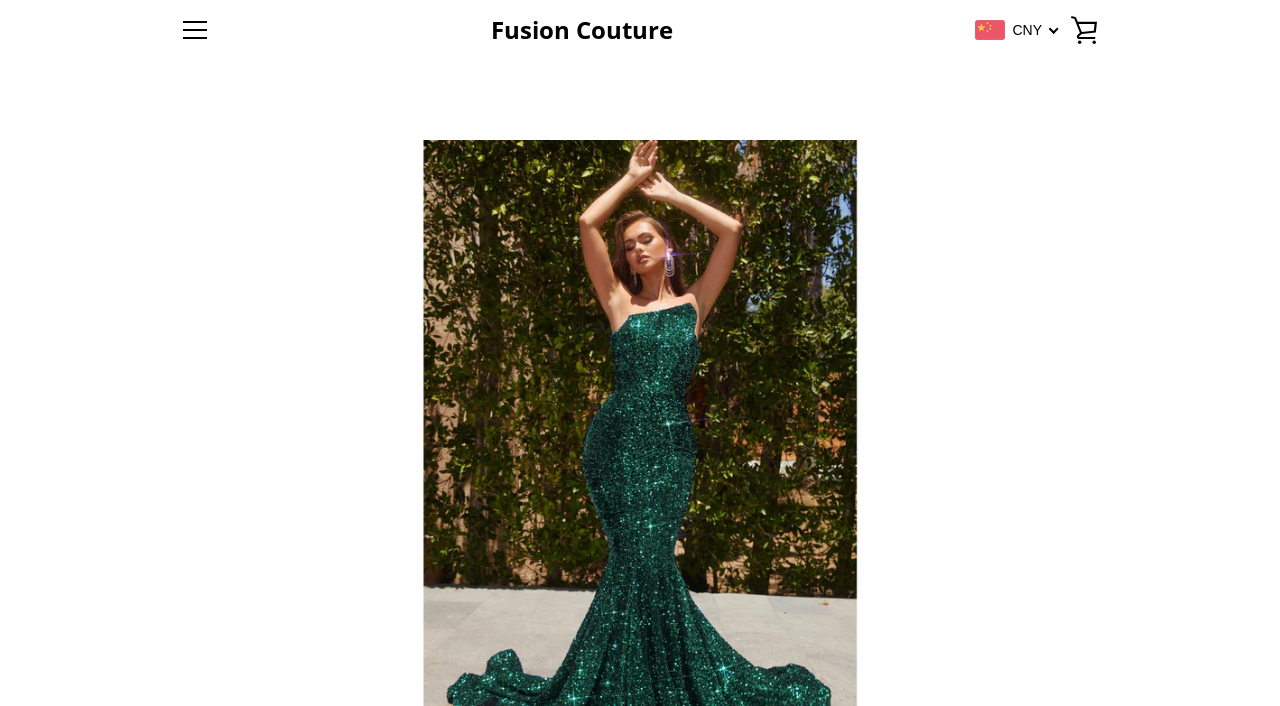Locate the coordinates of the bounding box for the clickable region that fulfills this instruction: "Select the US Dollar currency".

[0.659, 0.053, 0.693, 0.069]